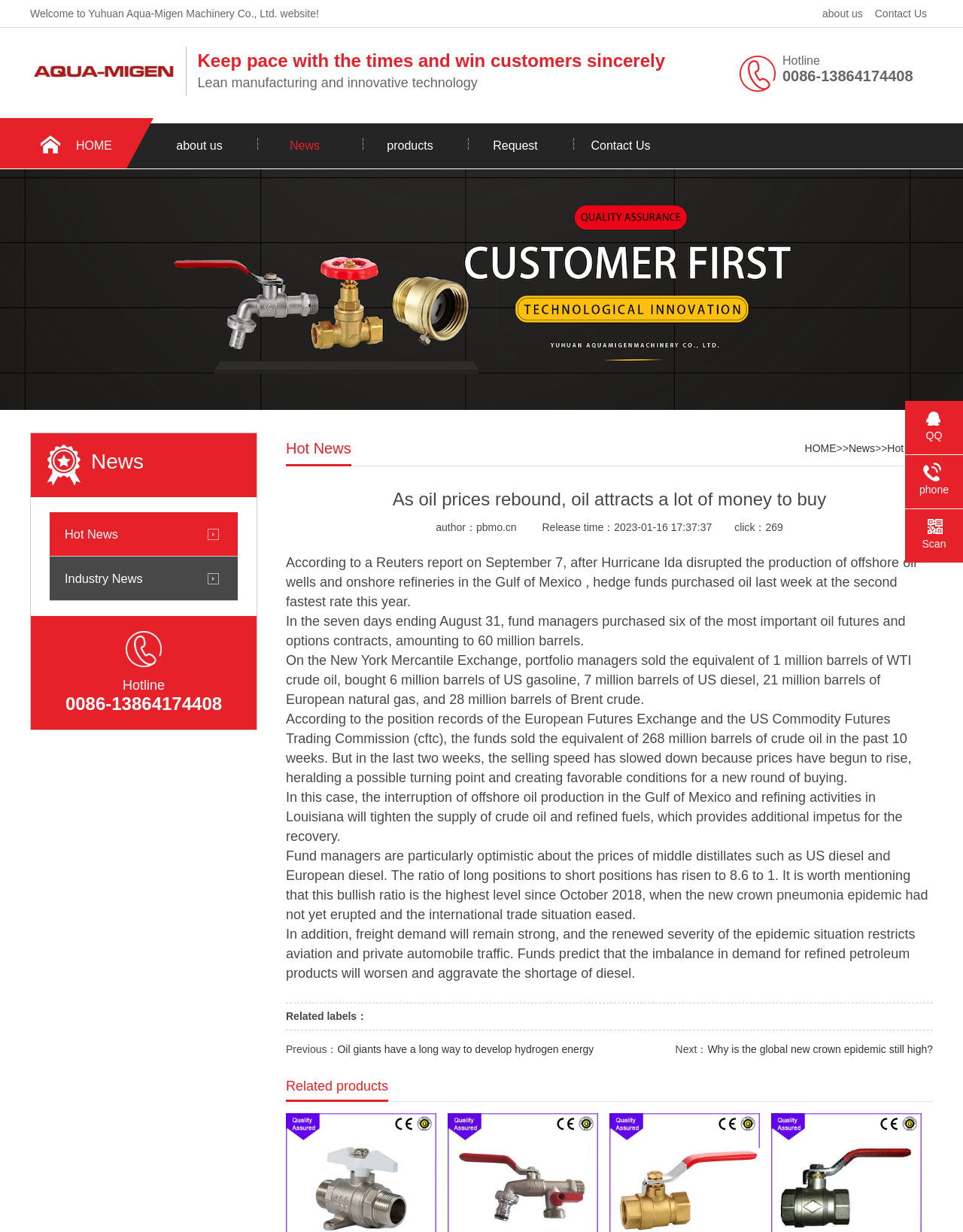Determine the bounding box coordinates for the area that needs to be clicked to fulfill this task: "Click on 'News'". The coordinates must be given as four float numbers between 0 and 1, i.e., [left, top, right, bottom].

[0.262, 0.1, 0.371, 0.137]